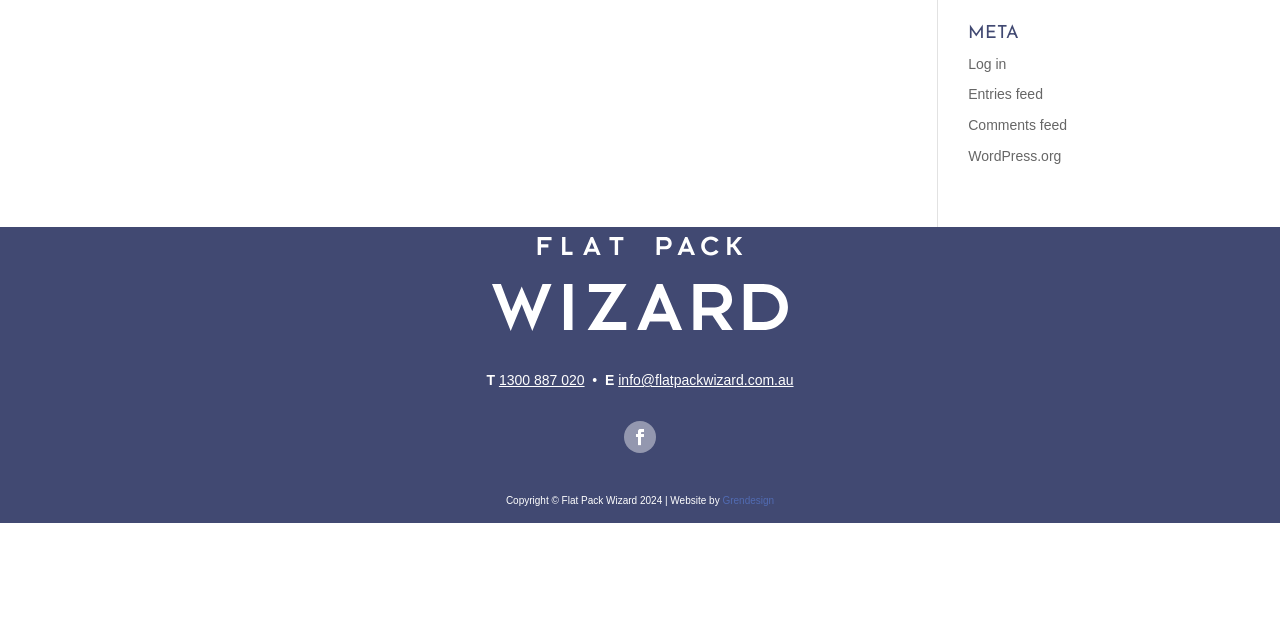Bounding box coordinates should be provided in the format (top-left x, top-left y, bottom-right x, bottom-right y) with all values between 0 and 1. Identify the bounding box for this UI element: info@flatpackwizard.com.au

[0.483, 0.581, 0.62, 0.606]